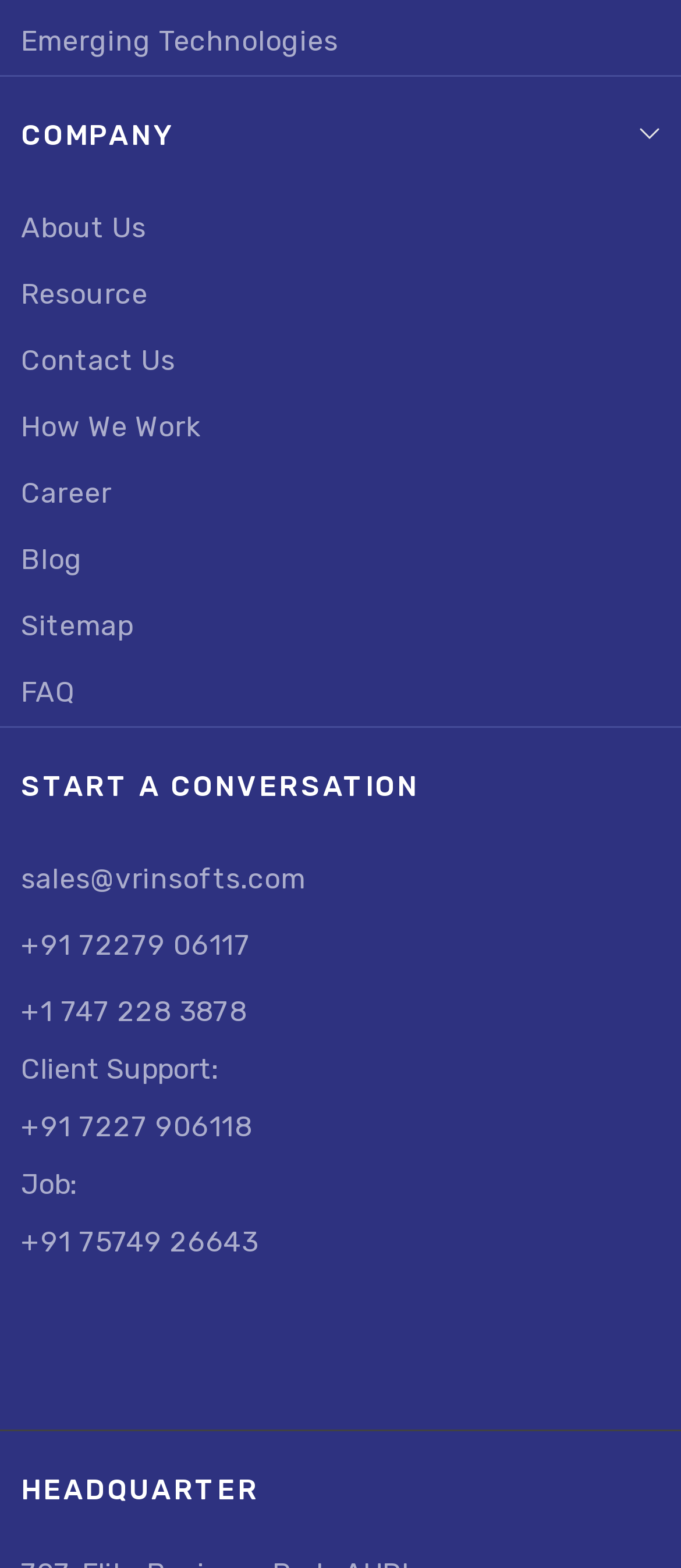Find the bounding box coordinates of the element's region that should be clicked in order to follow the given instruction: "Contact Us through email". The coordinates should consist of four float numbers between 0 and 1, i.e., [left, top, right, bottom].

[0.031, 0.54, 0.449, 0.582]